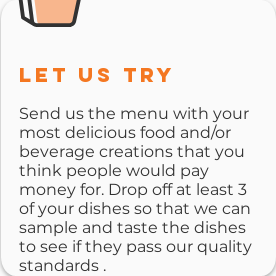Explain what is happening in the image with elaborate details.

The image features a vibrant and inviting layout promoting the "Let Us Try" initiative. Centered at the top in bold, bright orange letters, the heading captures attention and encourages participation. Below this heading, a clear and informative message invites chefs and food creators to submit their most delicious menu items. It emphasizes the importance of showcasing creativity by asking for at least three dishes for sampling, allowing the initiators to evaluate their quality. The overall design is clean and concise, effectively conveying the message that great culinary creations are welcomed and appreciated.